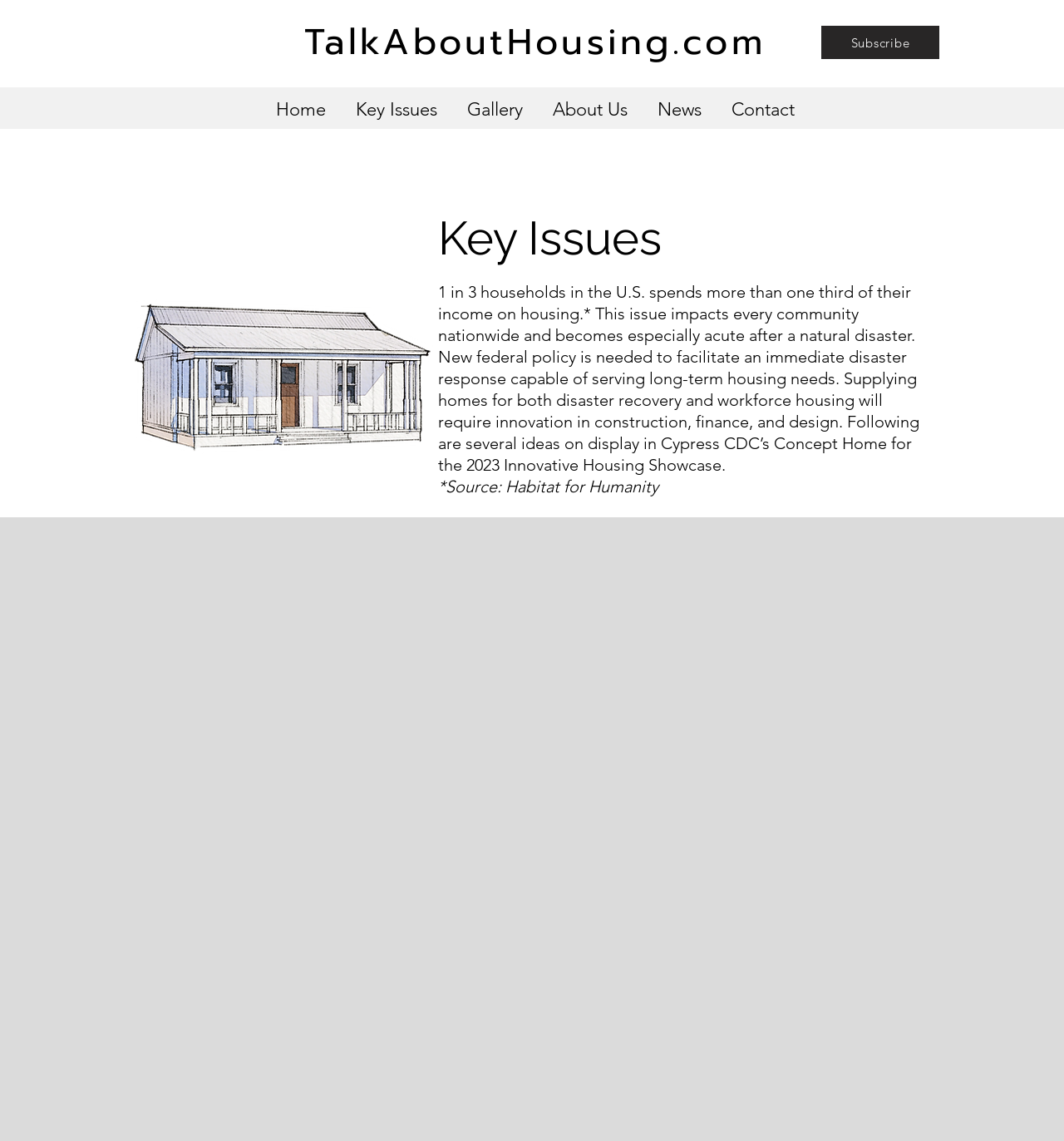Please identify the bounding box coordinates for the region that you need to click to follow this instruction: "Go to the Home page".

[0.245, 0.078, 0.32, 0.101]